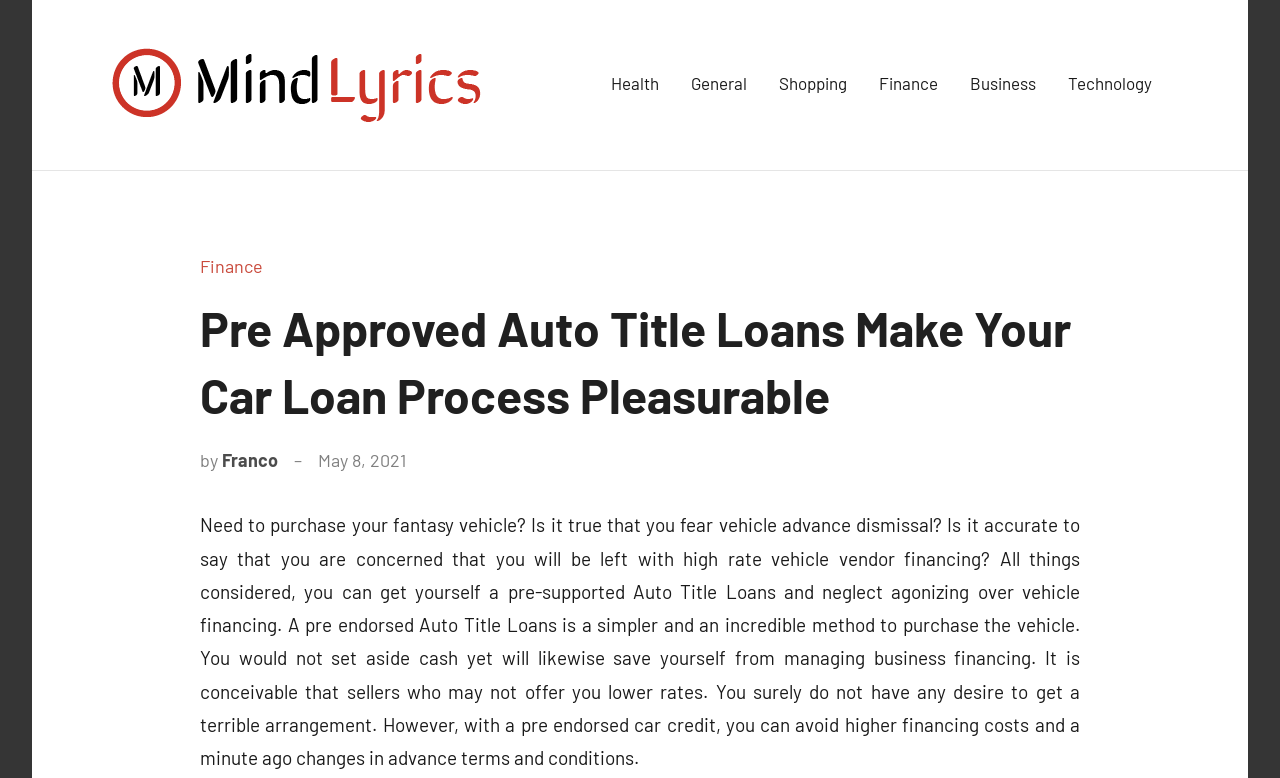What is the author of the article?
Using the information from the image, give a concise answer in one word or a short phrase.

Franco